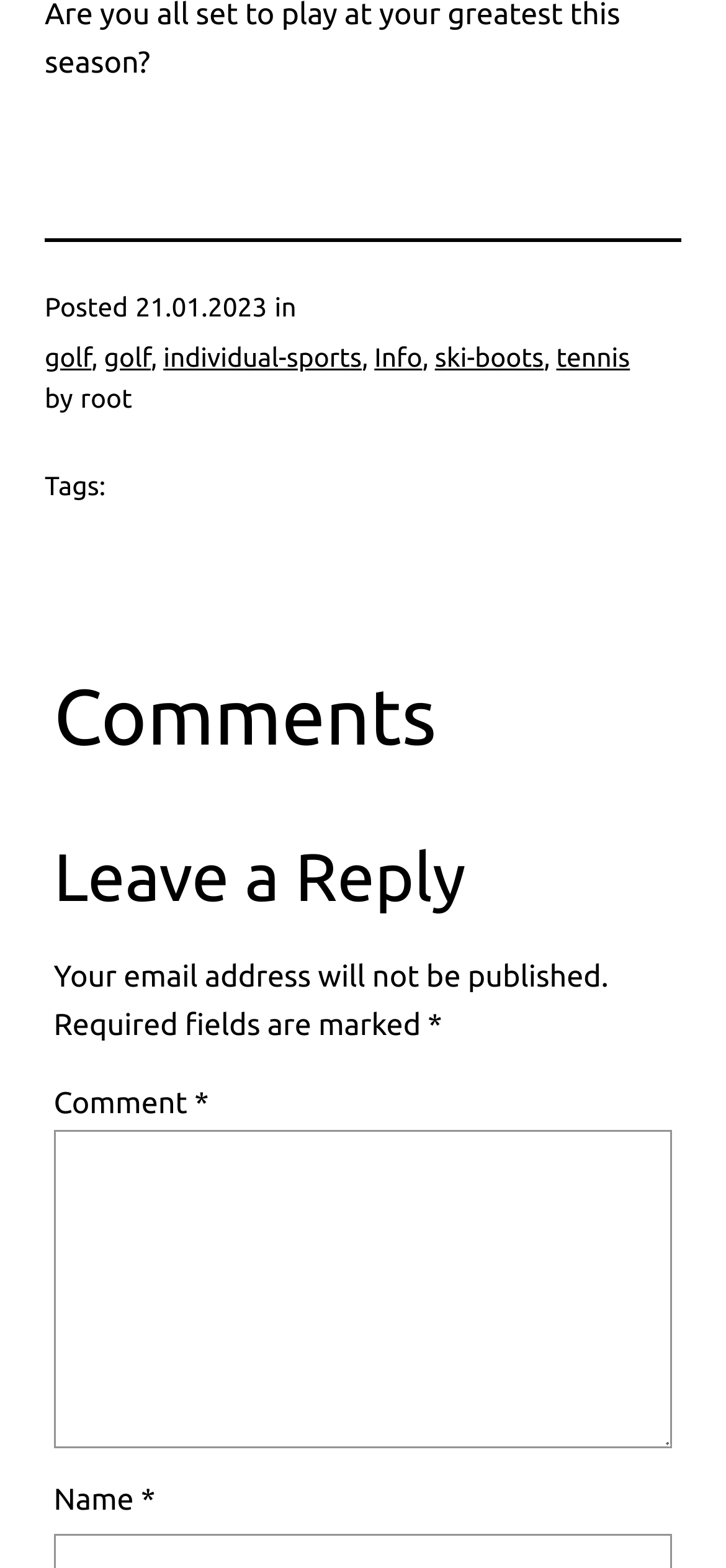What is the date of the post?
Answer the question with as much detail as you can, using the image as a reference.

I found the date of the post by looking at the time element, which is a child of the root element, and has a StaticText child with the text '21.01.2023'.